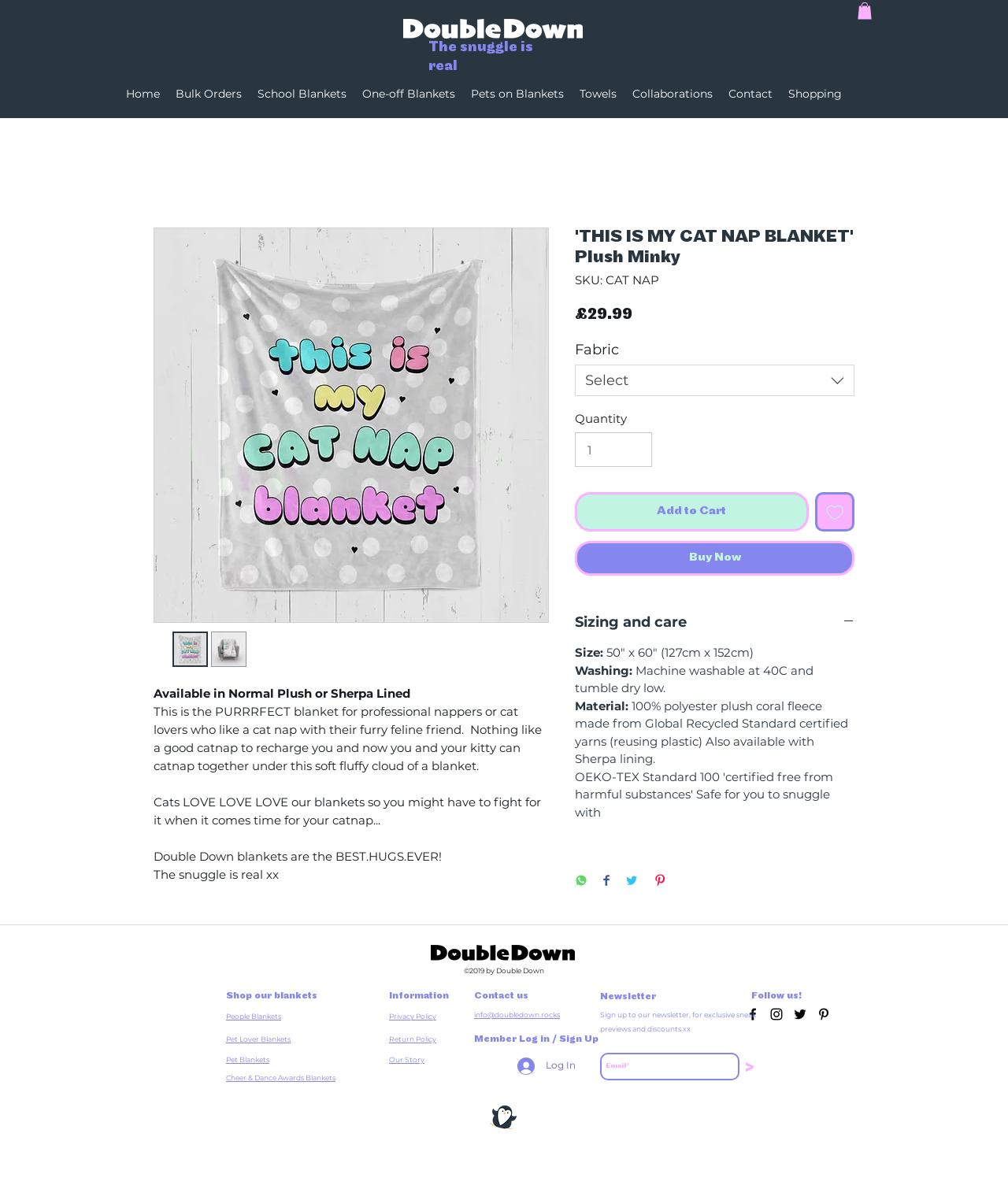Offer a meticulous caption that includes all visible features of the webpage.

This webpage is a product page for a cat-themed blanket called "THIS IS MY CAT NAP BLANKET". At the top of the page, there is a logo and a navigation menu with links to different sections of the website, including "Home", "Bulk Orders", and "Contact". 

Below the navigation menu, there is a heading that reads "The snuggle is real" and a button with an image. On the left side of the page, there is a main section that contains an article about the blanket. The article includes an image of the blanket, a description of the product, and details about its features, such as the material and size. 

There are also several buttons and links on the page, including "Add to Cart", "Add to Wishlist", "Buy Now", and "Sizing and care". Additionally, there are social media sharing buttons for WhatsApp, Facebook, Twitter, and Pinterest. 

At the bottom of the page, there is a section with links to other parts of the website, including "Shop our blankets", "People Blankets", and "Pet Lover Blankets". There is also a section with information about the company, including a link to the privacy policy and return policy. Finally, there is a social media bar with links to the company's Facebook, Instagram, and Twitter accounts.